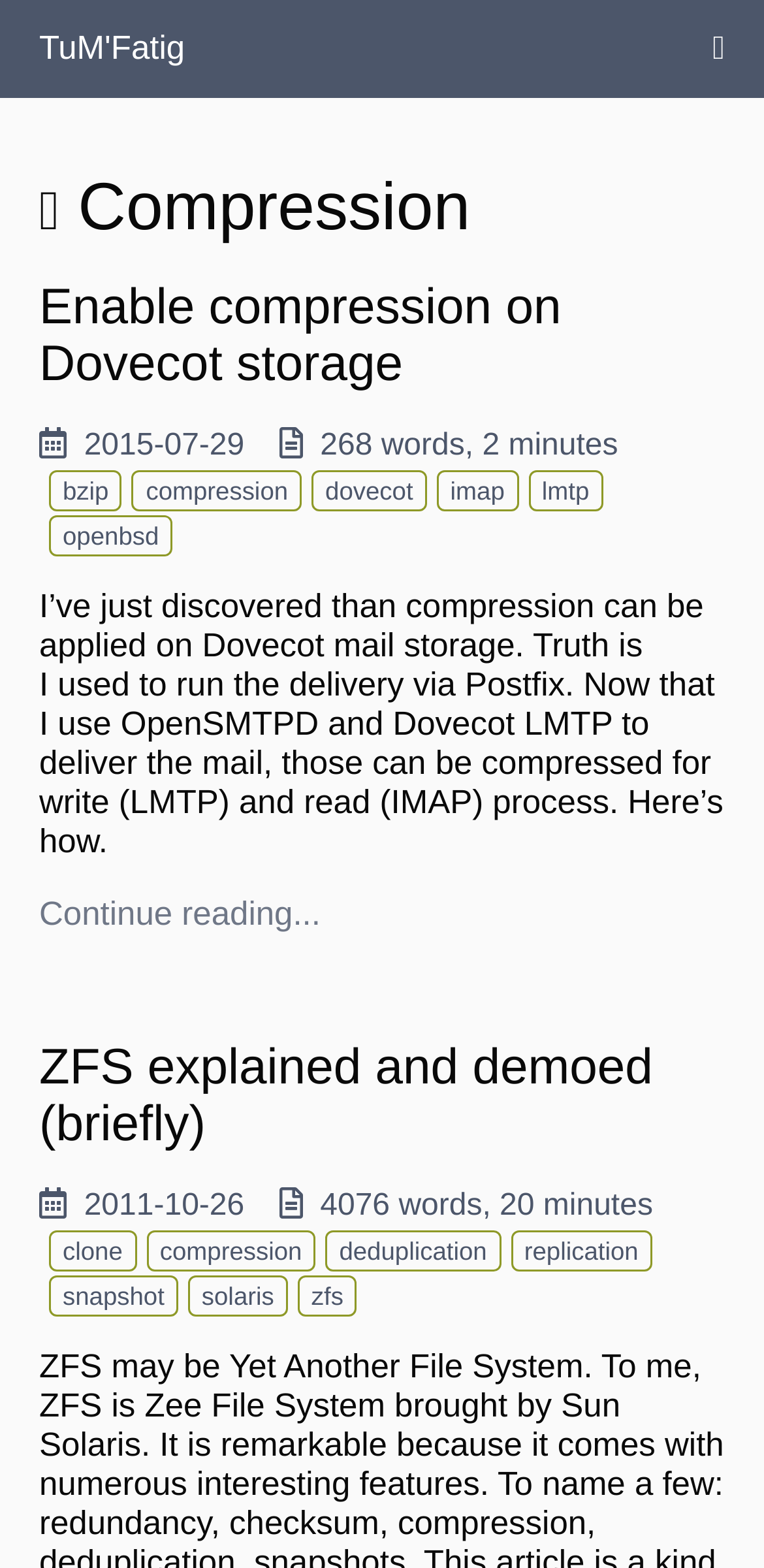Bounding box coordinates should be provided in the format (top-left x, top-left y, bottom-right x, bottom-right y) with all values between 0 and 1. Identify the bounding box for this UI element: Continue reading...

[0.051, 0.571, 0.42, 0.595]